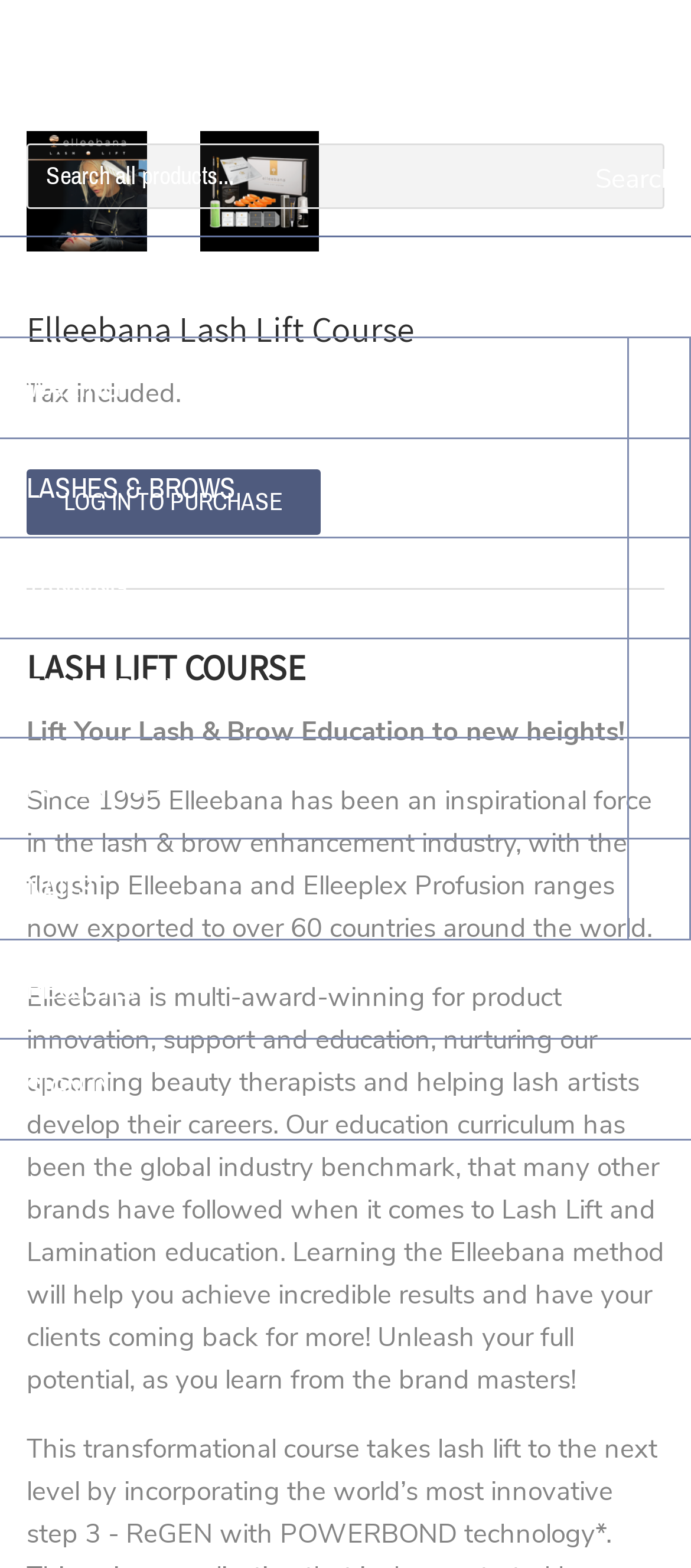What is the company's achievement in the lash & brow enhancement industry?
Using the visual information, reply with a single word or short phrase.

Multi-award-winning